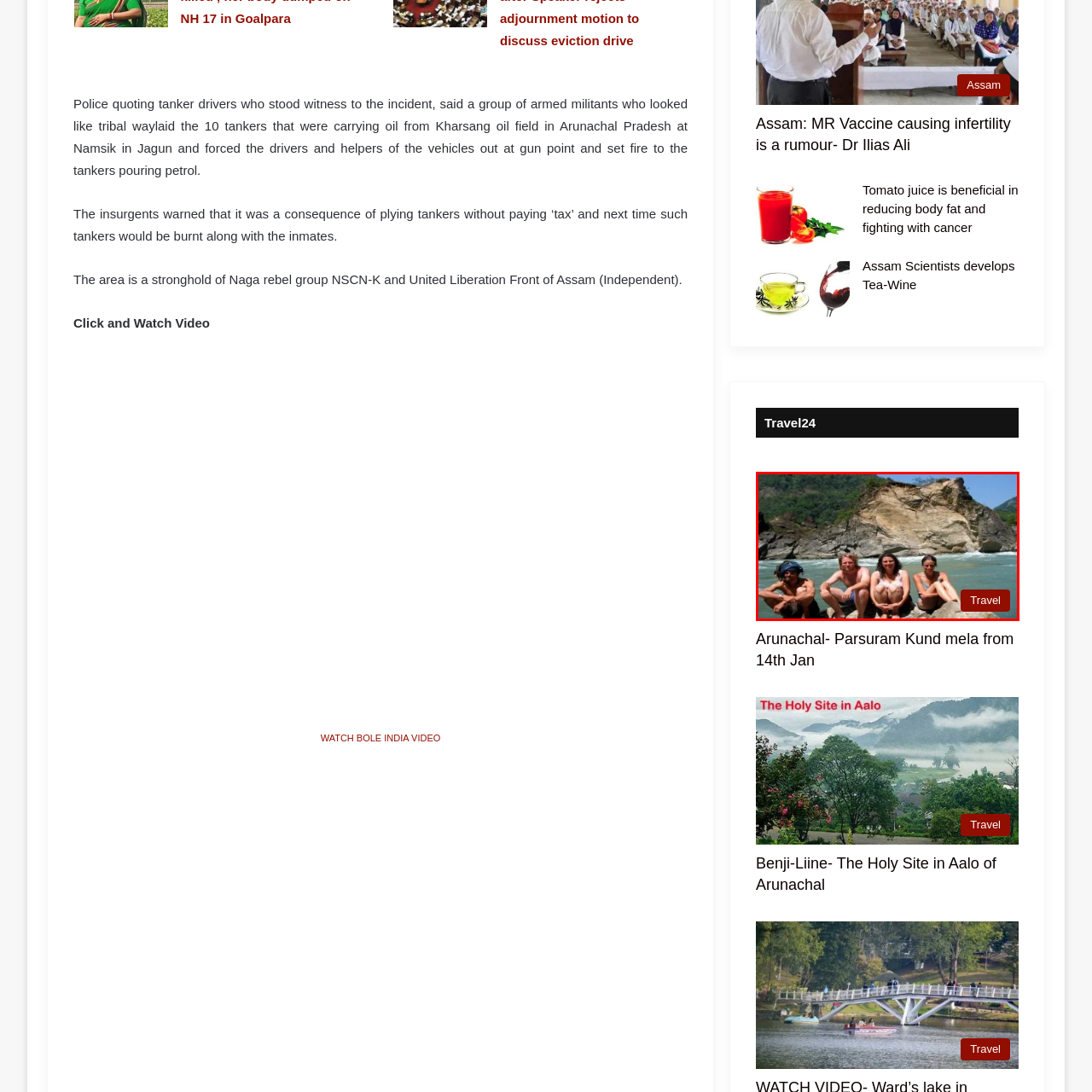Explain in detail what is happening in the image enclosed by the red border.

The image captures a vibrant and sunny outdoor scene featuring four individuals sitting on a rock at the edge of a river, surrounded by lush greenery and rugged mountains in the background. The group is dressed in casual summer attire, reflecting the relaxed and adventurous spirit of travel. The serene water flows beside them, adding to the beauty of the natural landscape. This photo is associated with the "Arunachal - Parsuram Kund mela from 14th Jan" event, highlighting a travel experience that fosters connection with nature and exploration of culturally rich destinations. The image conveys a sense of joy and camaraderie, making it an inviting representation of travel adventures.